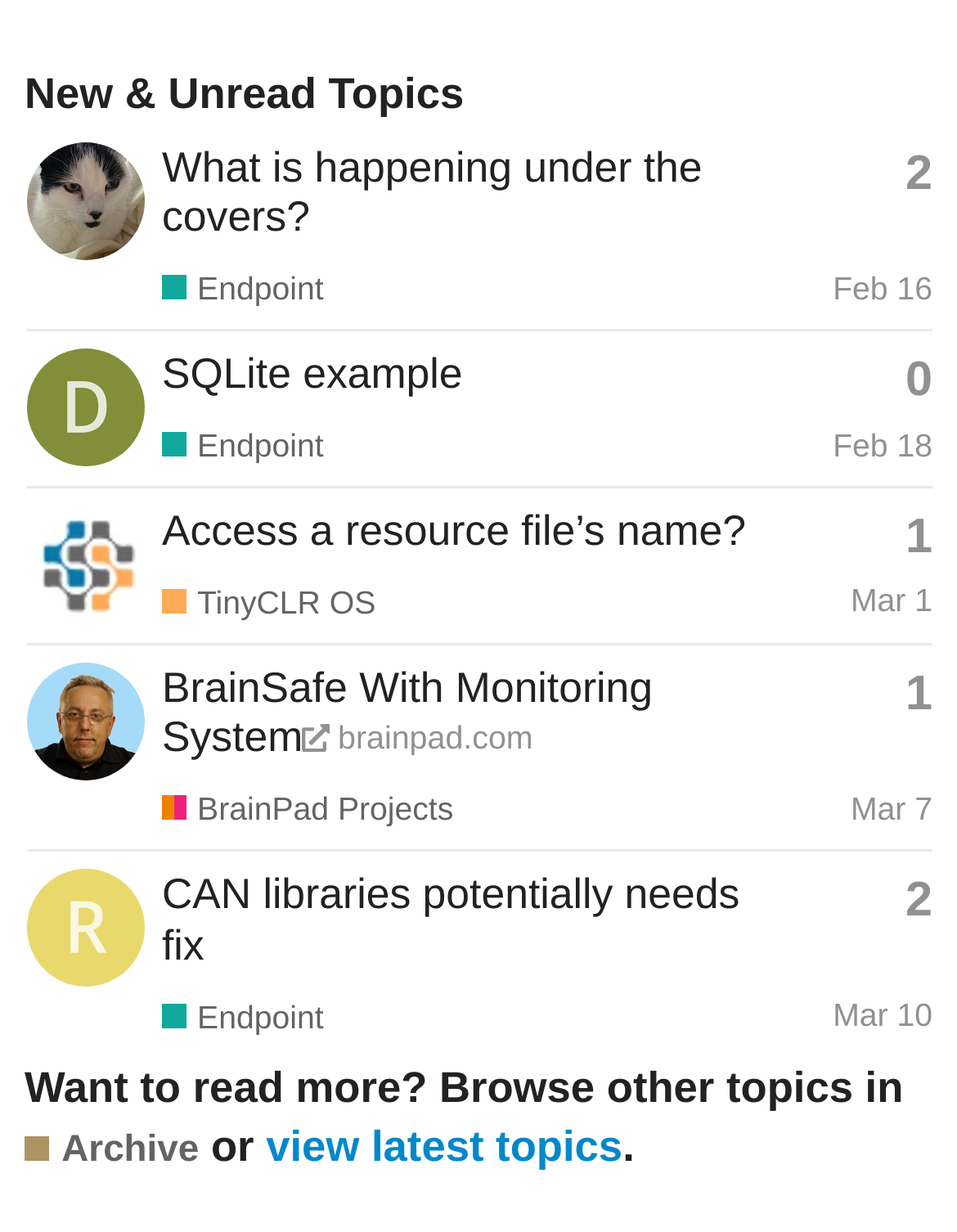From the element description: "Leave a reply", extract the bounding box coordinates of the UI element. The coordinates should be expressed as four float numbers between 0 and 1, in the order [left, top, right, bottom].

None